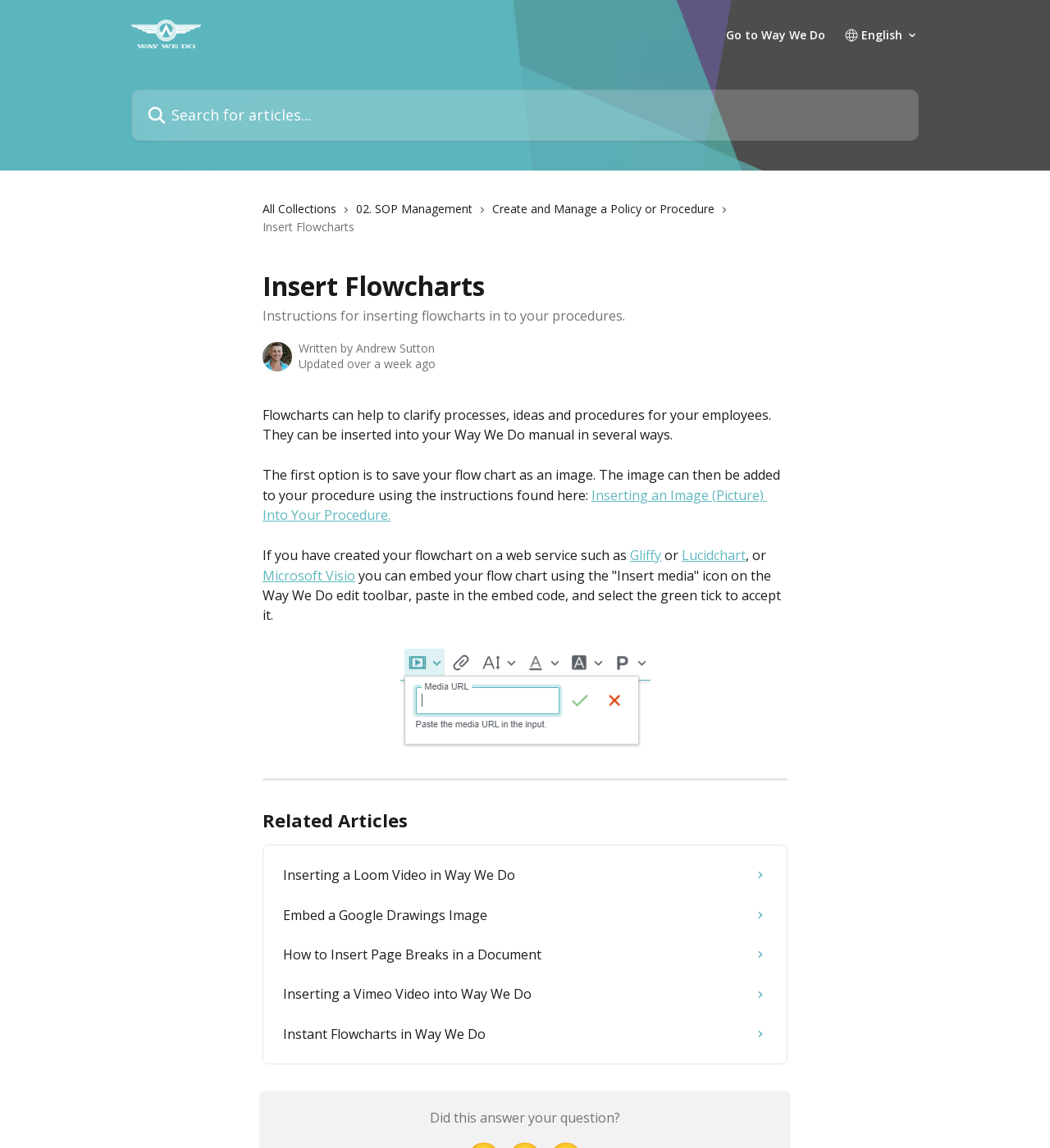Use a single word or phrase to respond to the question:
What is the author of the article?

Andrew Sutton